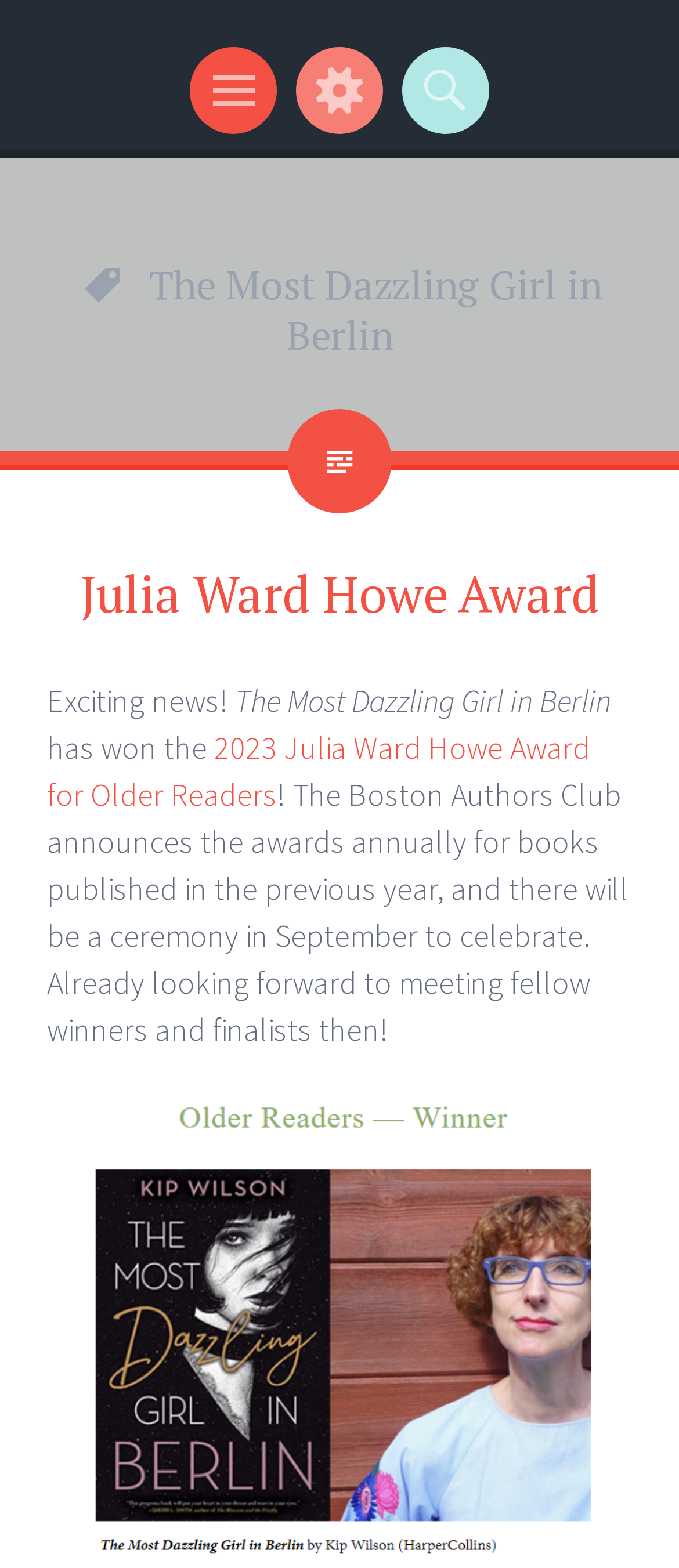Find the main header of the webpage and produce its text content.

Kip Wilson Writes